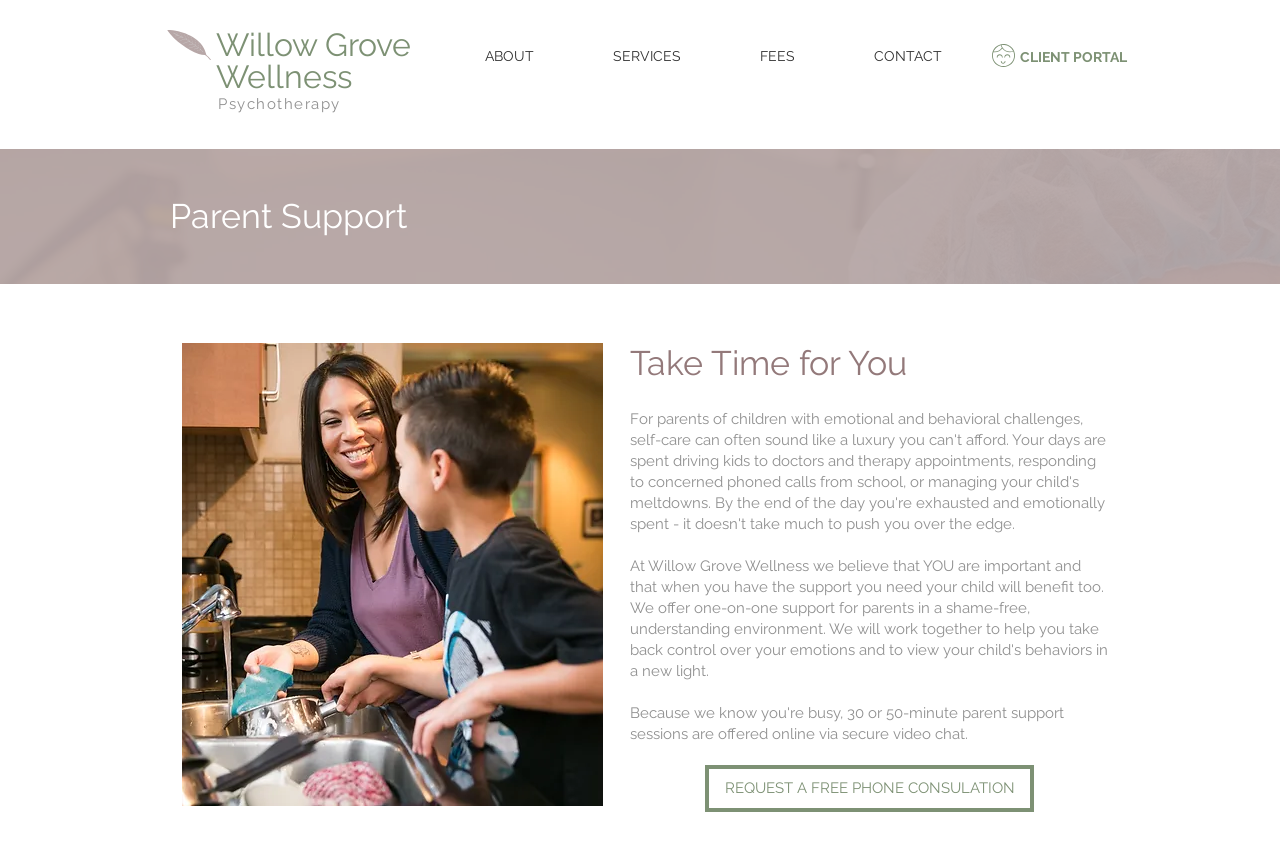Find the bounding box coordinates of the clickable element required to execute the following instruction: "Click on the ABOUT link". Provide the coordinates as four float numbers between 0 and 1, i.e., [left, top, right, bottom].

[0.348, 0.044, 0.448, 0.087]